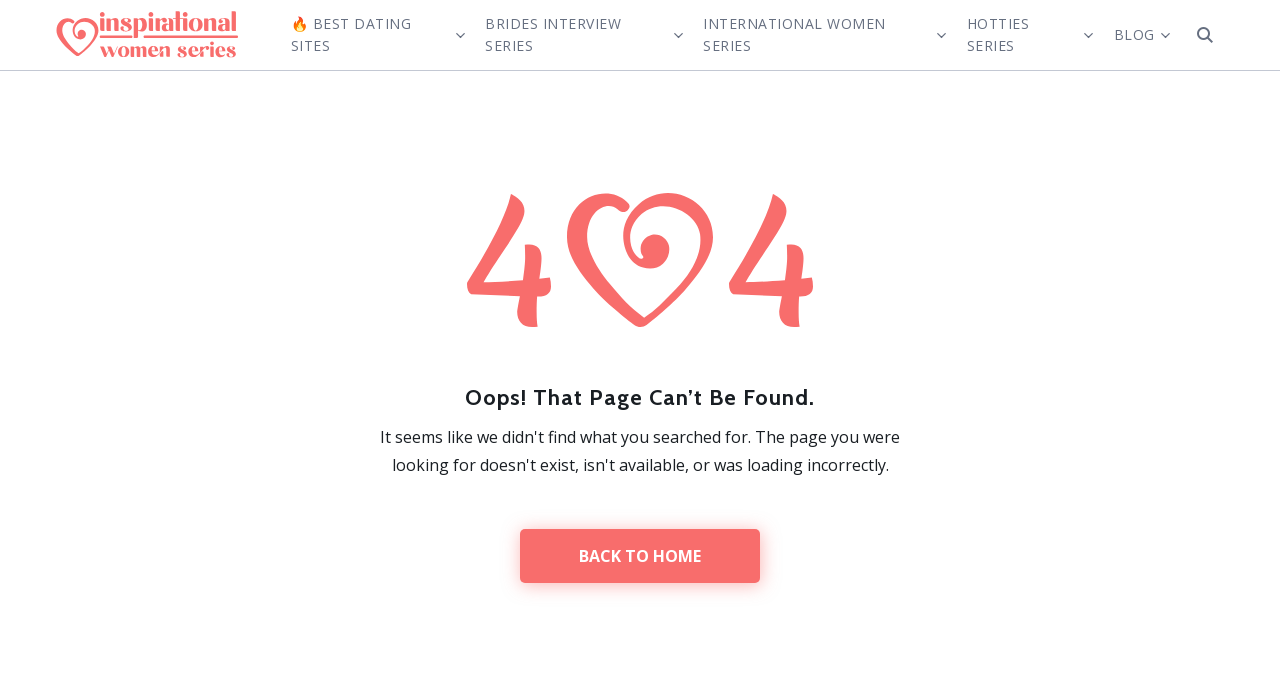Given the element description "title="Inspirational Women Series"", identify the bounding box of the corresponding UI element.

[0.043, 0.016, 0.196, 0.088]